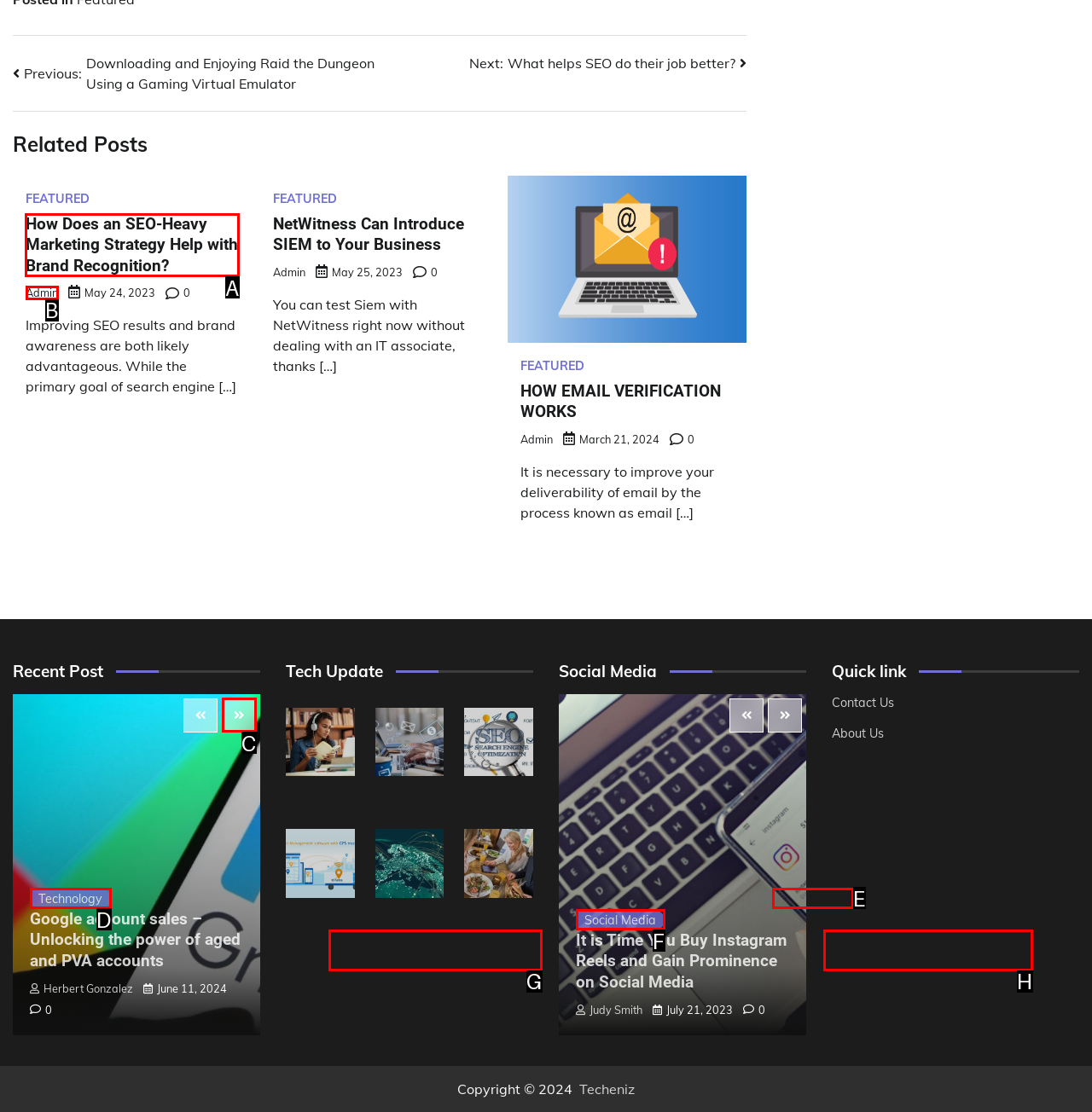Identify the letter of the UI element I need to click to carry out the following instruction: Read the 'How Does an SEO-Heavy Marketing Strategy Help with Brand Recognition?' article

A